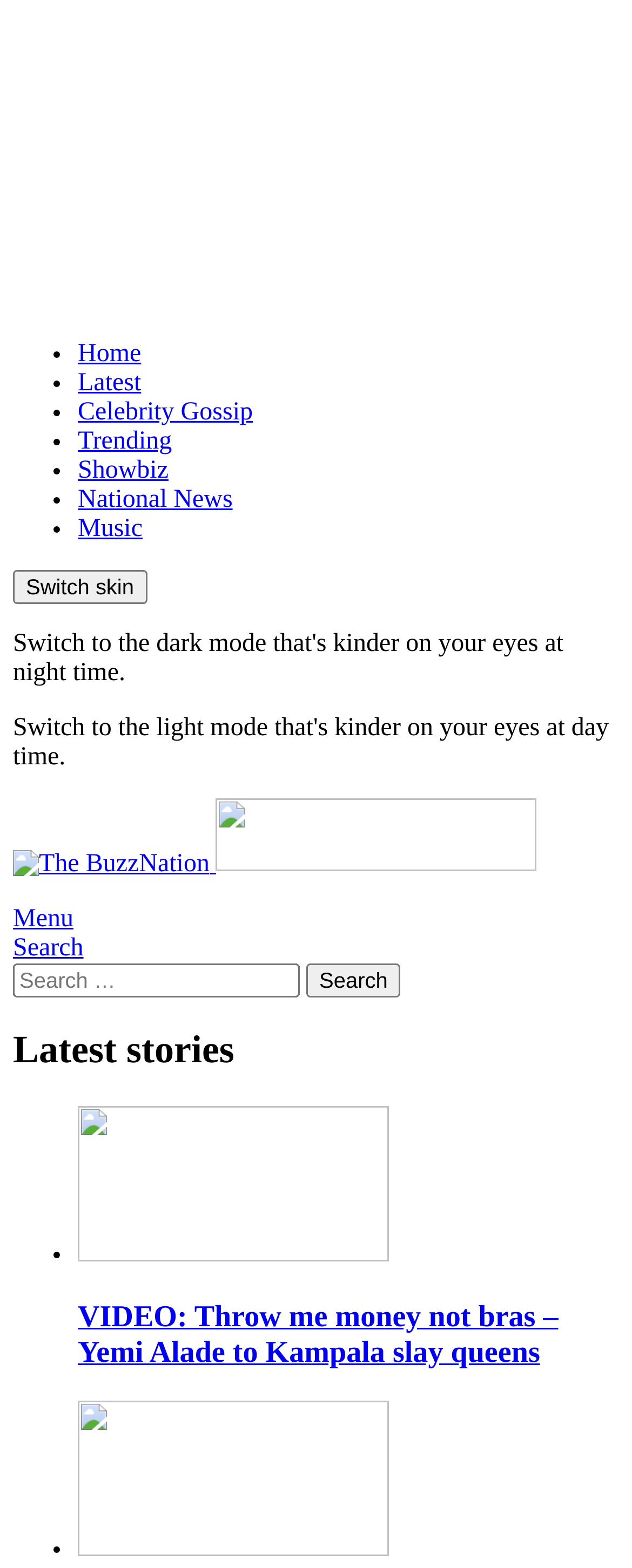Is there a search function on the webpage?
Look at the image and provide a detailed response to the question.

A search function is located at the top-right corner of the webpage, indicated by a magnifying glass icon and the text 'Search for:'.